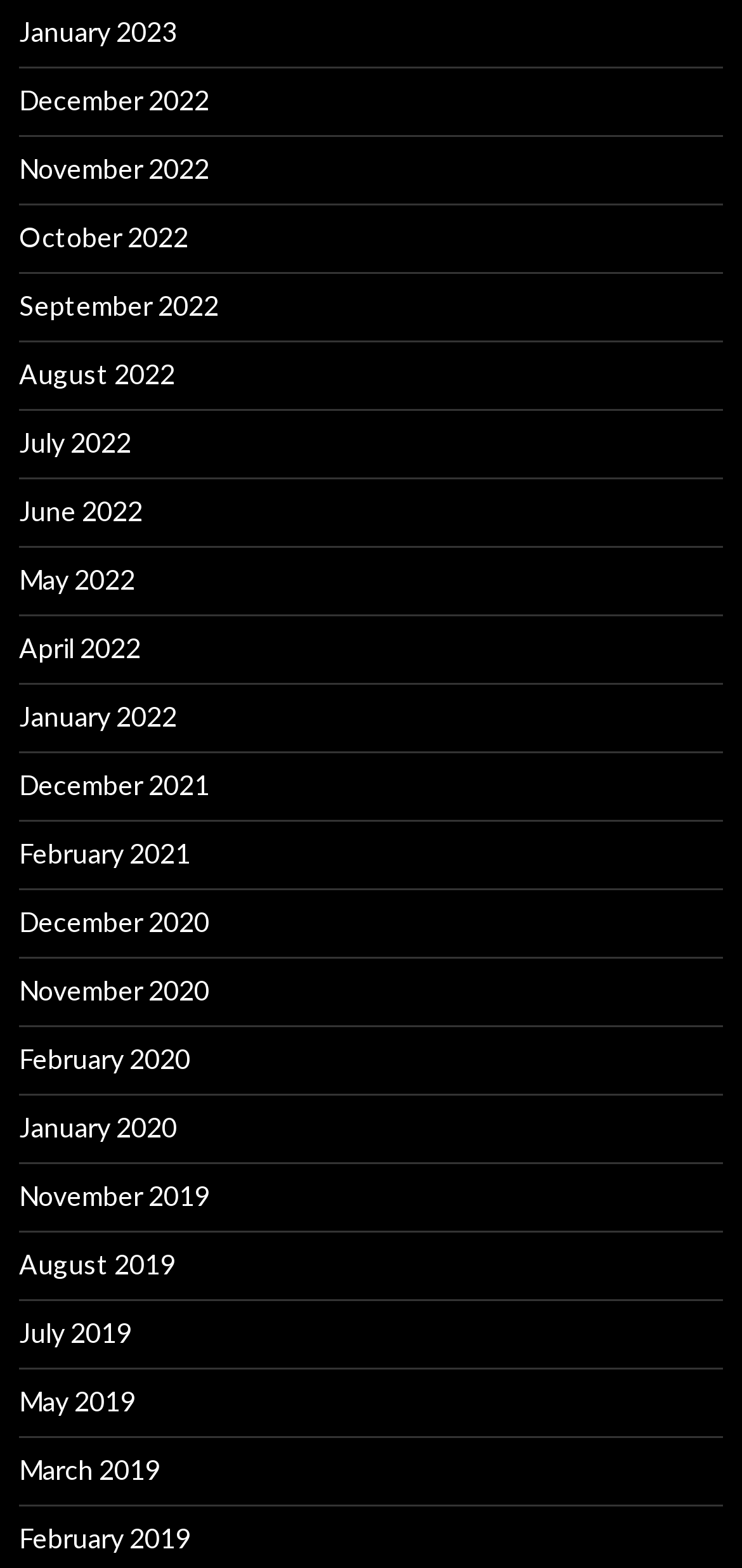How many links are there for the year 2022?
Craft a detailed and extensive response to the question.

I counted the number of link elements on the webpage that contain the year 2022 and found 12 links, one for each month of the year.